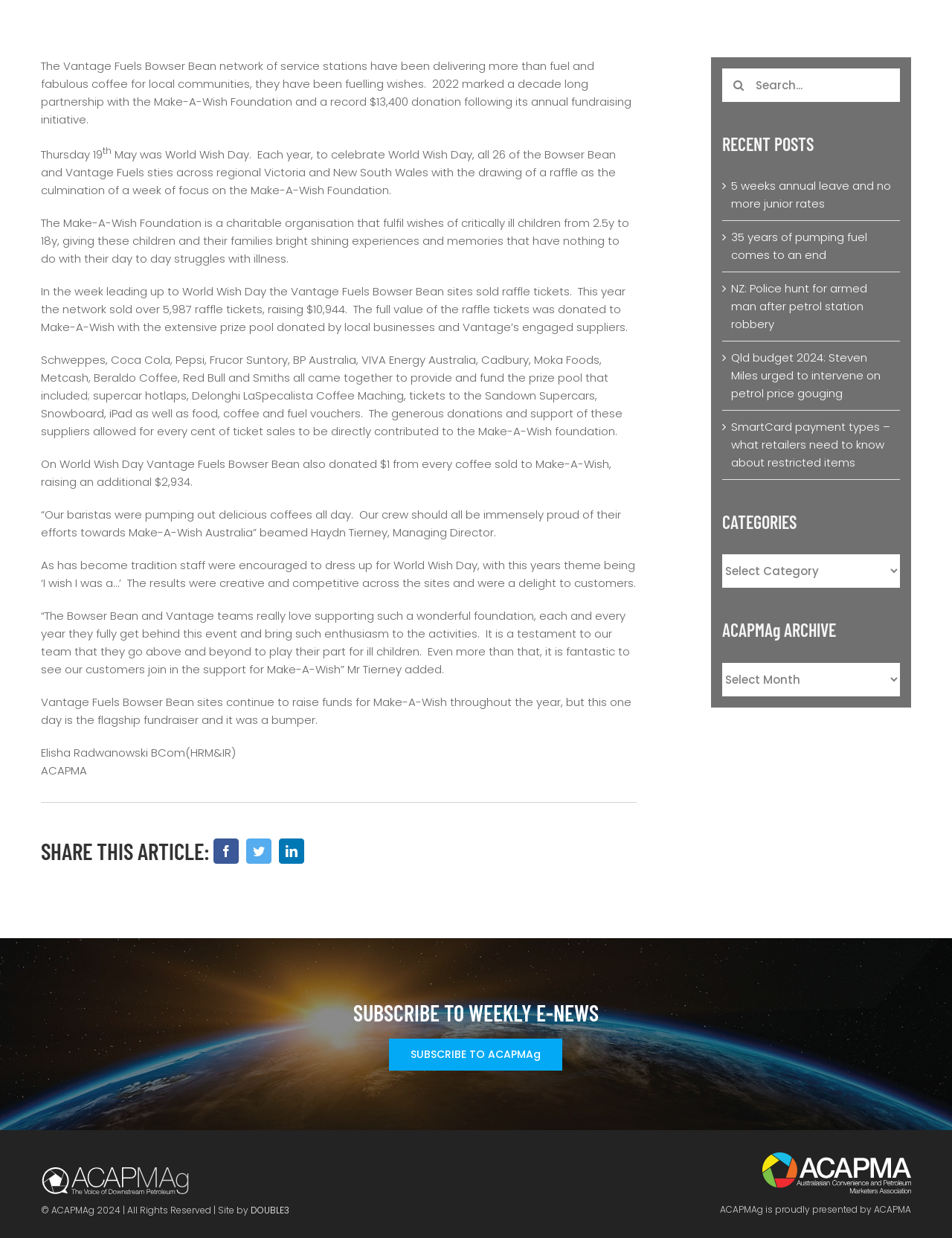Locate the bounding box of the UI element described in the following text: "aria-label="Search" value=""".

[0.759, 0.055, 0.794, 0.082]